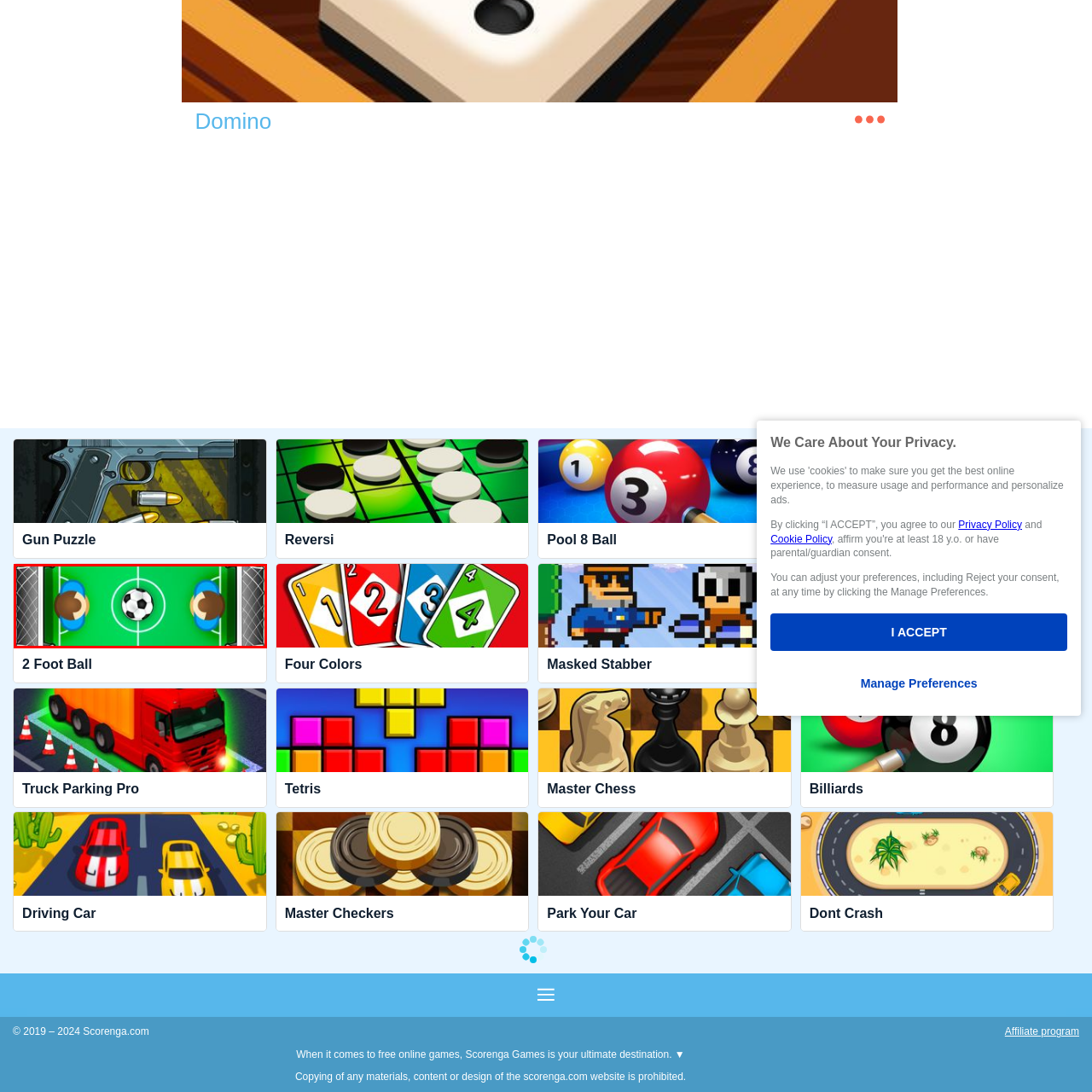Direct your gaze to the image circumscribed by the red boundary and deliver a thorough answer to the following question, drawing from the image's details: 
What is the location of the soccer ball?

The soccer ball is positioned in the middle of the bright green playing field, which is evident from the top-down view of the foosball table.